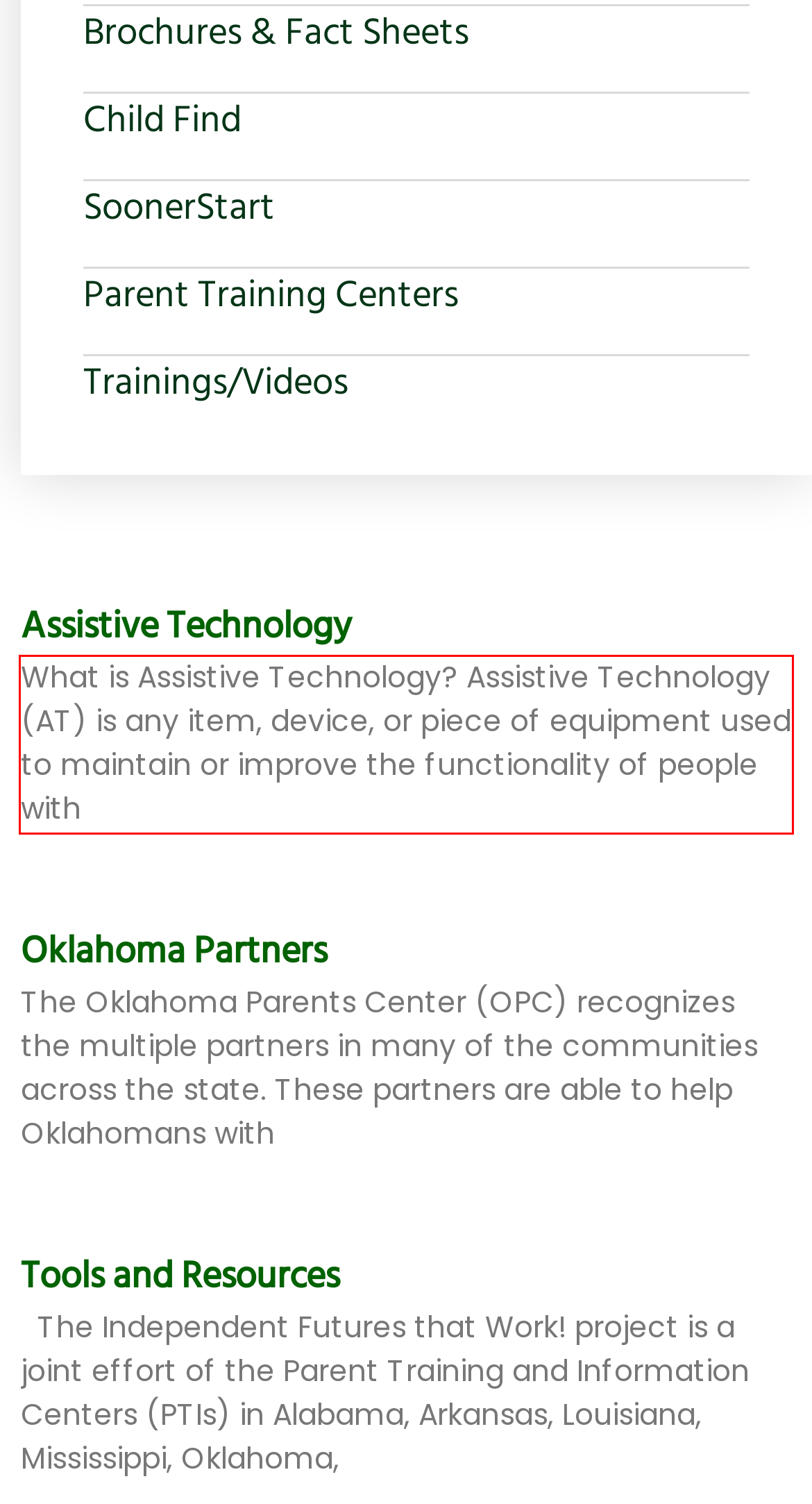Locate the red bounding box in the provided webpage screenshot and use OCR to determine the text content inside it.

What is Assistive Technology? Assistive Technology (AT) is any item, device, or piece of equipment used to maintain or improve the functionality of people with